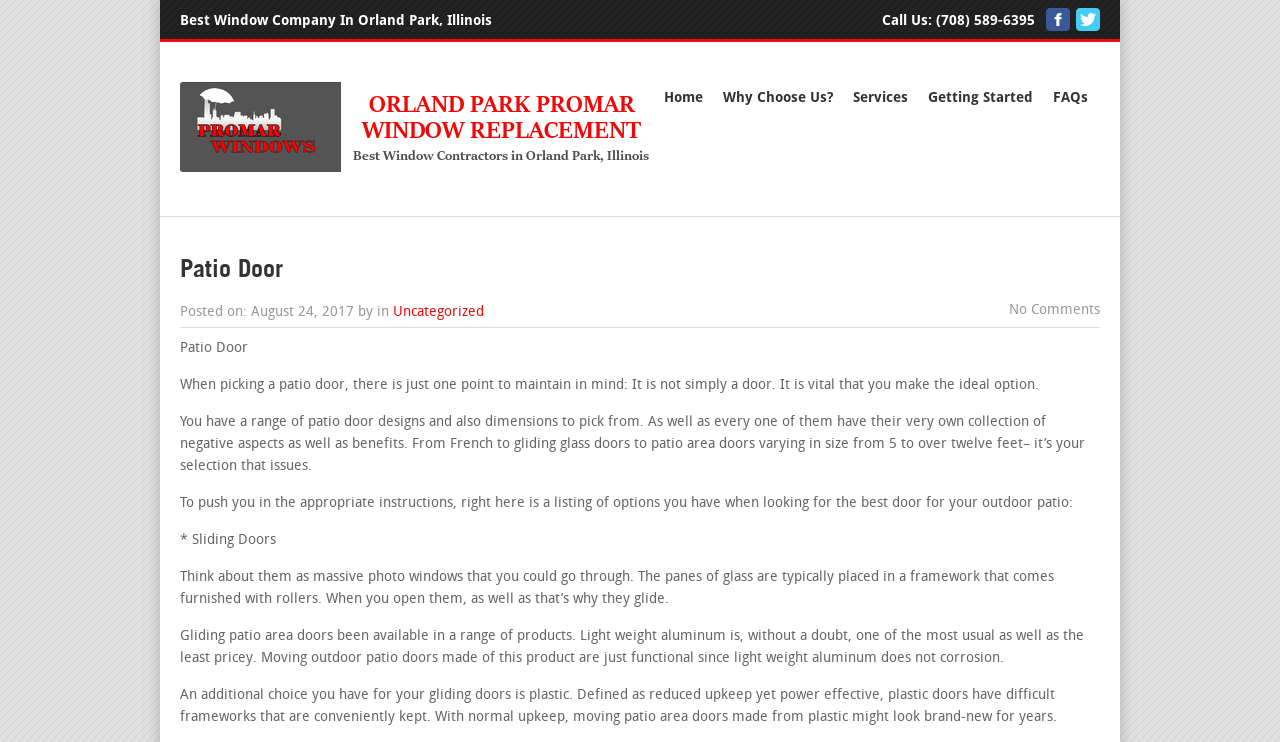Identify and provide the bounding box coordinates of the UI element described: "(708) 589-6395". The coordinates should be formatted as [left, top, right, bottom], with each number being a float between 0 and 1.

[0.731, 0.018, 0.809, 0.038]